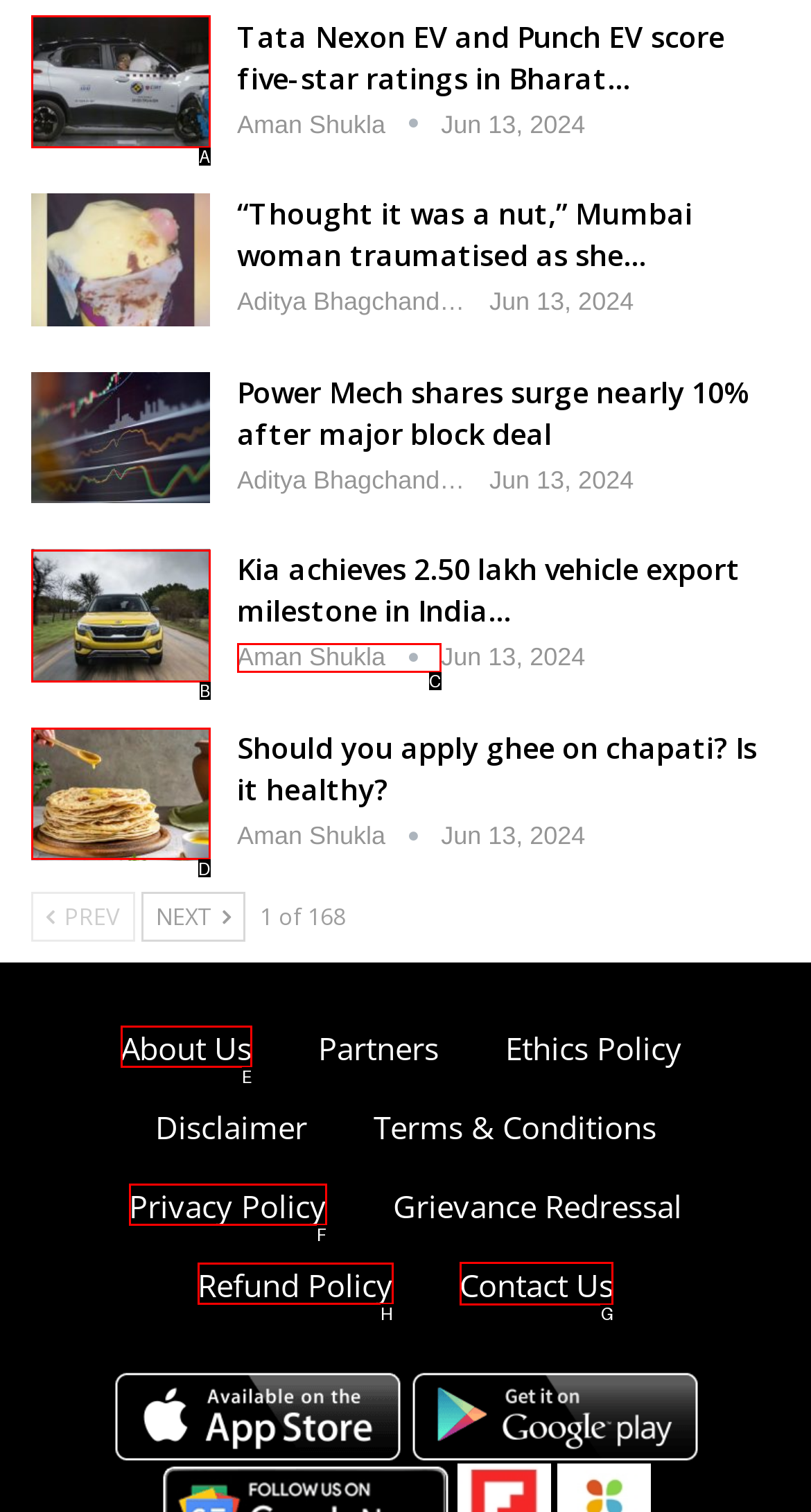Figure out which option to click to perform the following task: Contact Us
Provide the letter of the correct option in your response.

G